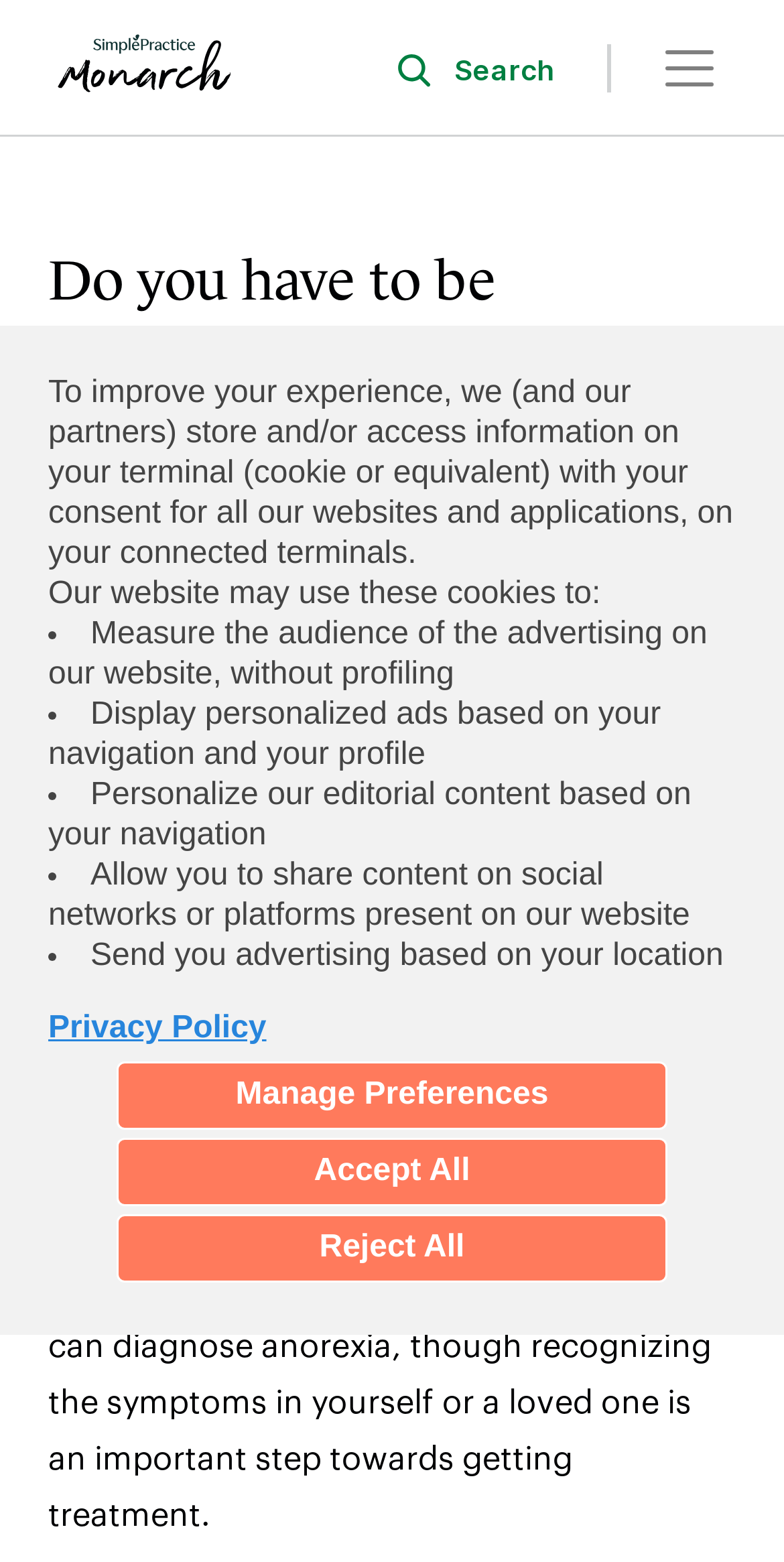Describe every aspect of the webpage comprehensively.

The webpage is about anorexia diagnosis, specifically addressing the question of whether a person needs to be underweight to be diagnosed with anorexia. At the top of the page, there is a cookie consent banner that takes up most of the width, with a description of how the website uses cookies and options to manage preferences, accept all, or reject all.

Below the banner, there is a navigation menu button on the top right corner, and a search box next to it. On the top left corner, there is a link to the Monarch home page, accompanied by a small Monarch logo. Another Monarch logo is placed on the top right side of the page.

The main content of the page starts with a heading that asks the question "Do you have to be underweight to be diagnosed with anorexia?" followed by a paragraph of text that answers the question. The text explains that a person does not have to be underweight to be diagnosed with anorexia, and that anorexia symptoms lie mostly in disordered eating, body image issues, and other mental health conditions.

The text is divided into four paragraphs, with the first paragraph explaining that a person of normal weight can still be diagnosed with anorexia if they have severe caloric restriction, fear of gaining weight, or an unrealistic body image. The second paragraph explains that only a doctor or mental health professional can diagnose anorexia, and that recognizing symptoms is an important step towards getting treatment.

There are no images on the page except for the two Monarch logos. The overall layout is clean, with a clear hierarchy of headings and text.